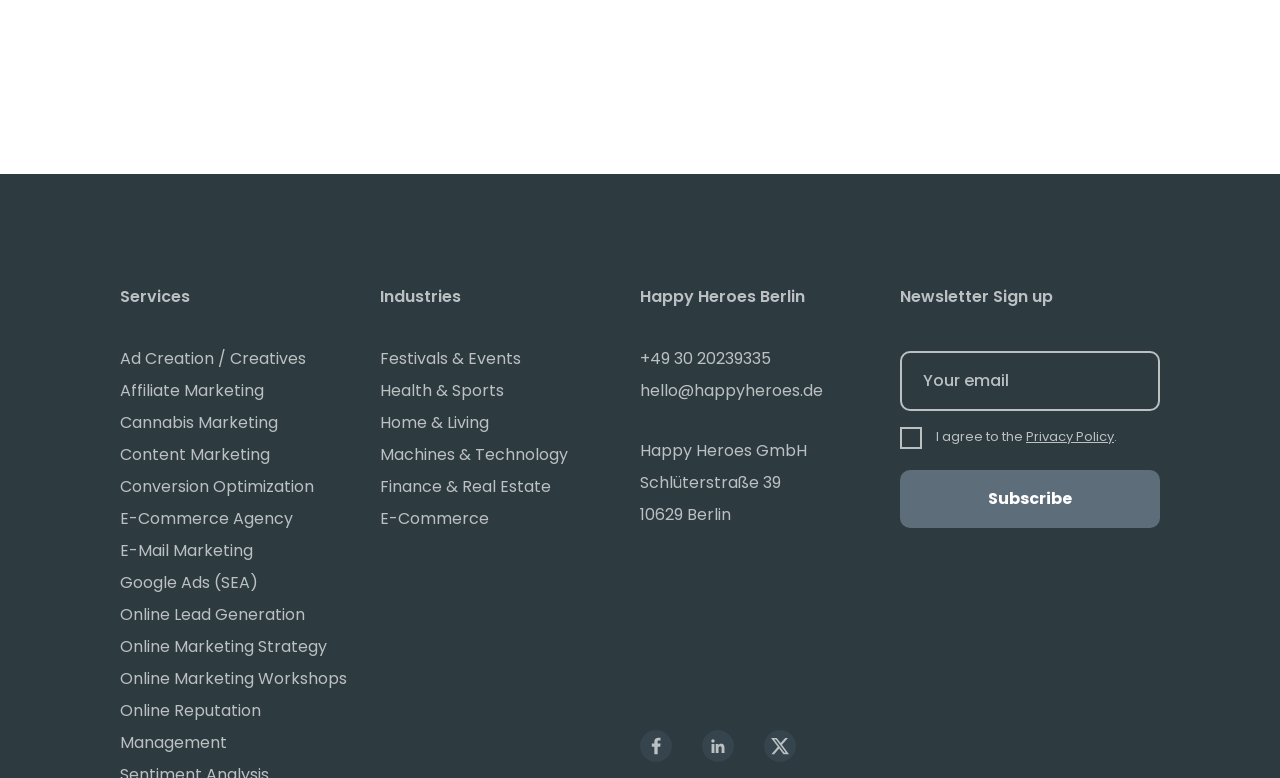Extract the bounding box coordinates for the HTML element that matches this description: "Affiliate Marketing". The coordinates should be four float numbers between 0 and 1, i.e., [left, top, right, bottom].

[0.094, 0.487, 0.206, 0.517]